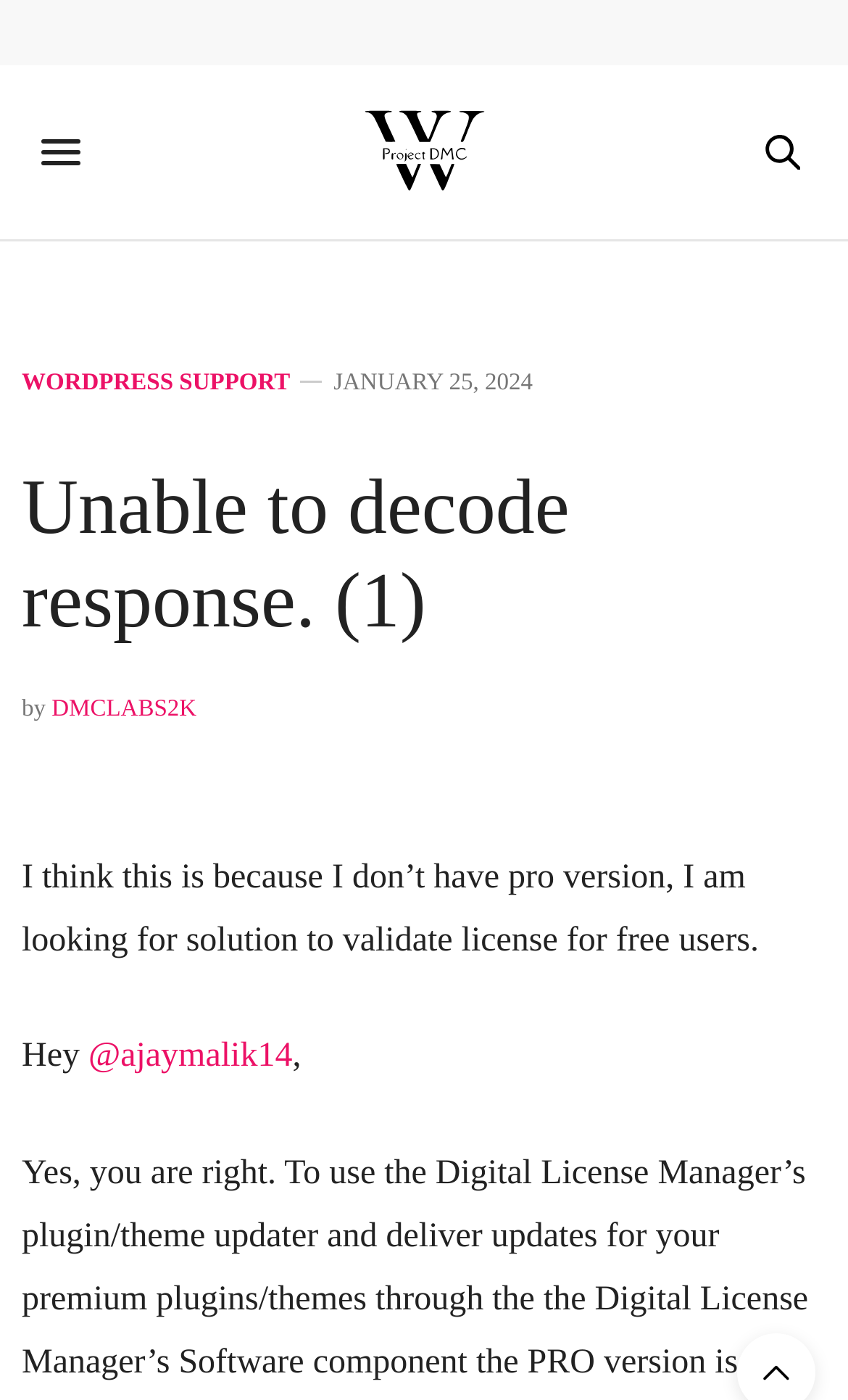Create a detailed summary of the webpage's content and design.

The webpage appears to be a discussion forum or a blog post. At the top, there is a complementary section that spans the entire width of the page. Below this section, there are two links, one with the text "Project DMC" accompanied by an image, and another without any text. 

To the right of these links, there is another complementary section that takes up about a quarter of the page's width. Within this section, there is an image, and below it, a link to "WordPress Support", a static text displaying the date "JANUARY 25, 2024", and a header that contains the title "Unable to decode response. (1)". 

The title is followed by a text "by" and a link to "DMCLABS2K". At the very bottom of the page, there is a small image that is positioned near the right edge of the page. The main content of the page appears to be a discussion or a post, with users interacting and responding to each other, as indicated by the meta description.